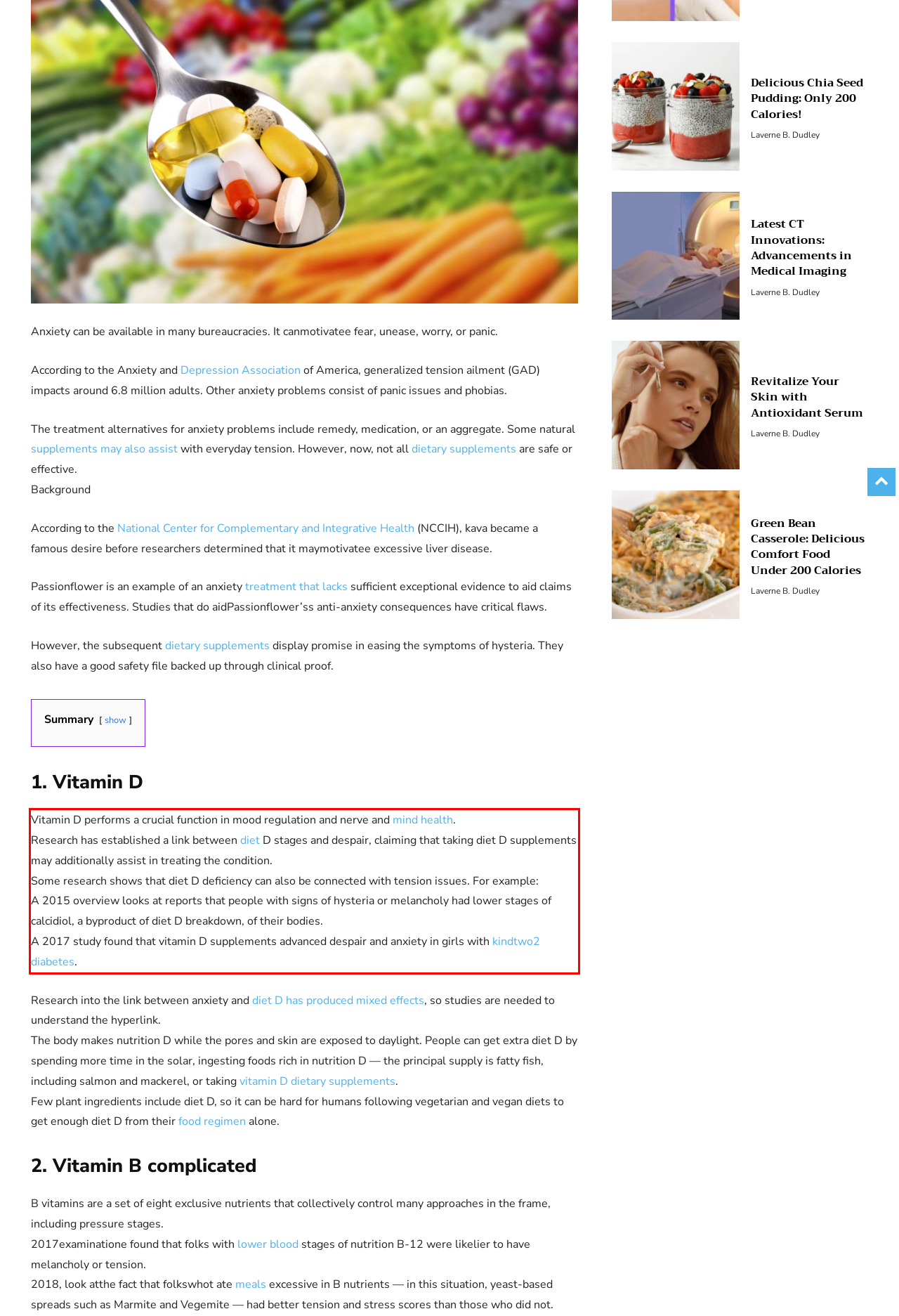Observe the screenshot of the webpage, locate the red bounding box, and extract the text content within it.

Vitamin D performs a crucial function in mood regulation and nerve and mind health. Research has established a link between diet D stages and despair, claiming that taking diet D supplements may additionally assist in treating the condition. Some research shows that diet D deficiency can also be connected with tension issues. For example: A 2015 overview looks at reports that people with signs of hysteria or melancholy had lower stages of calcidiol, a byproduct of diet D breakdown, of their bodies. A 2017 study found that vitamin D supplements advanced despair and anxiety in girls with kindtwo2 diabetes.